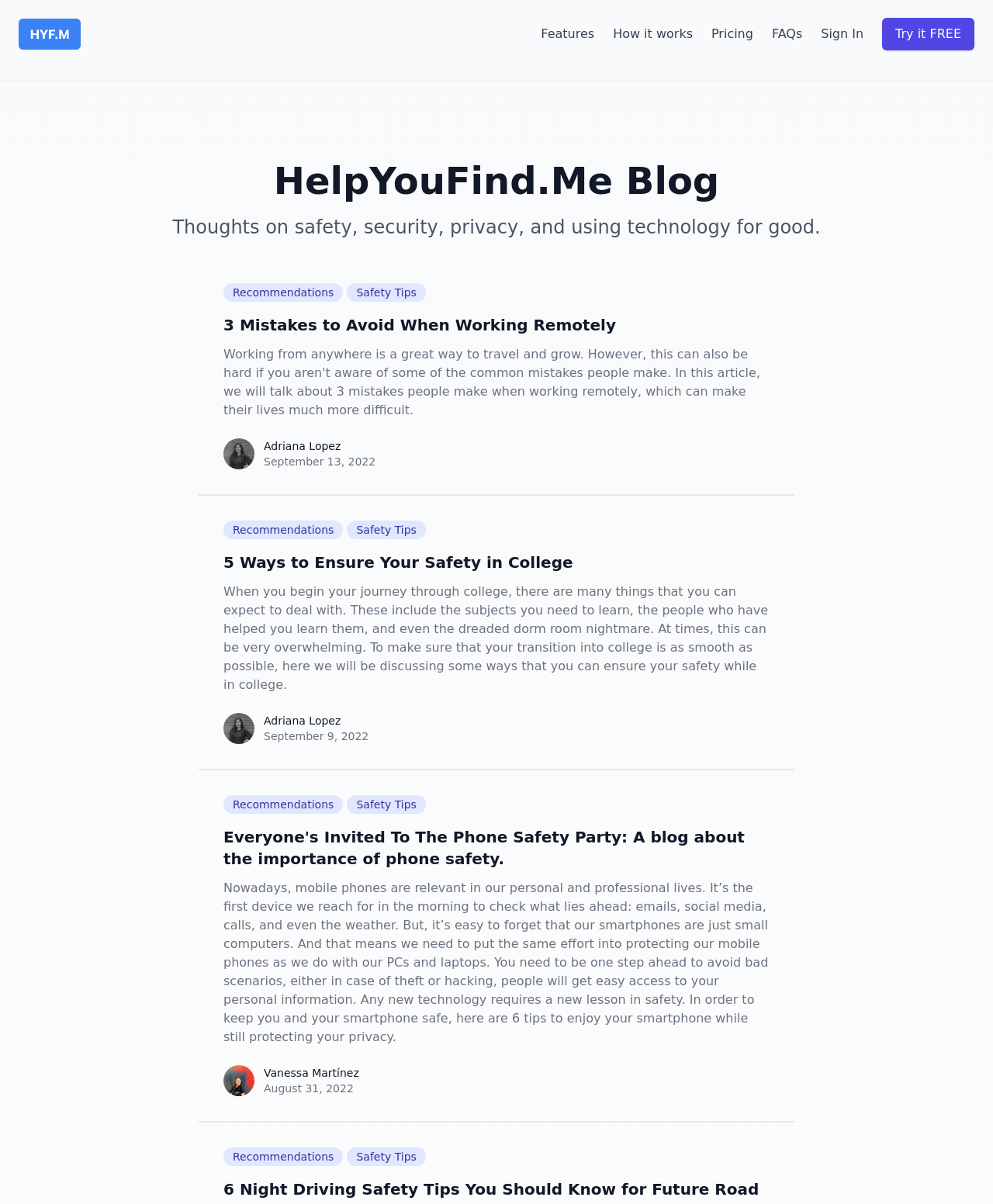Please provide a short answer using a single word or phrase for the question:
What is the category of the article '5 Ways to Ensure Your Safety in College'?

Safety Tips